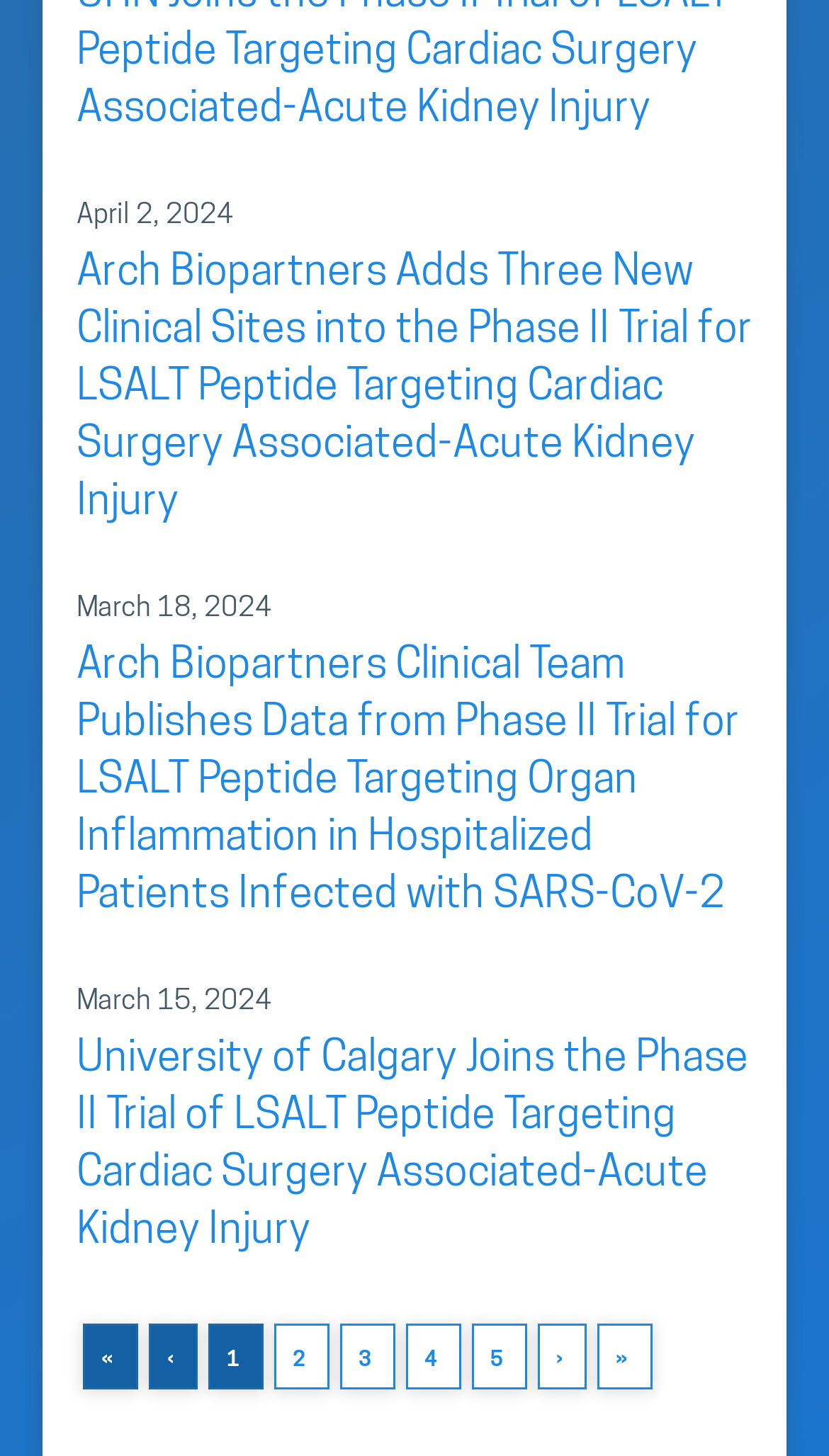What is the function of the '«' button?
Using the image as a reference, give a one-word or short phrase answer.

Go to first page